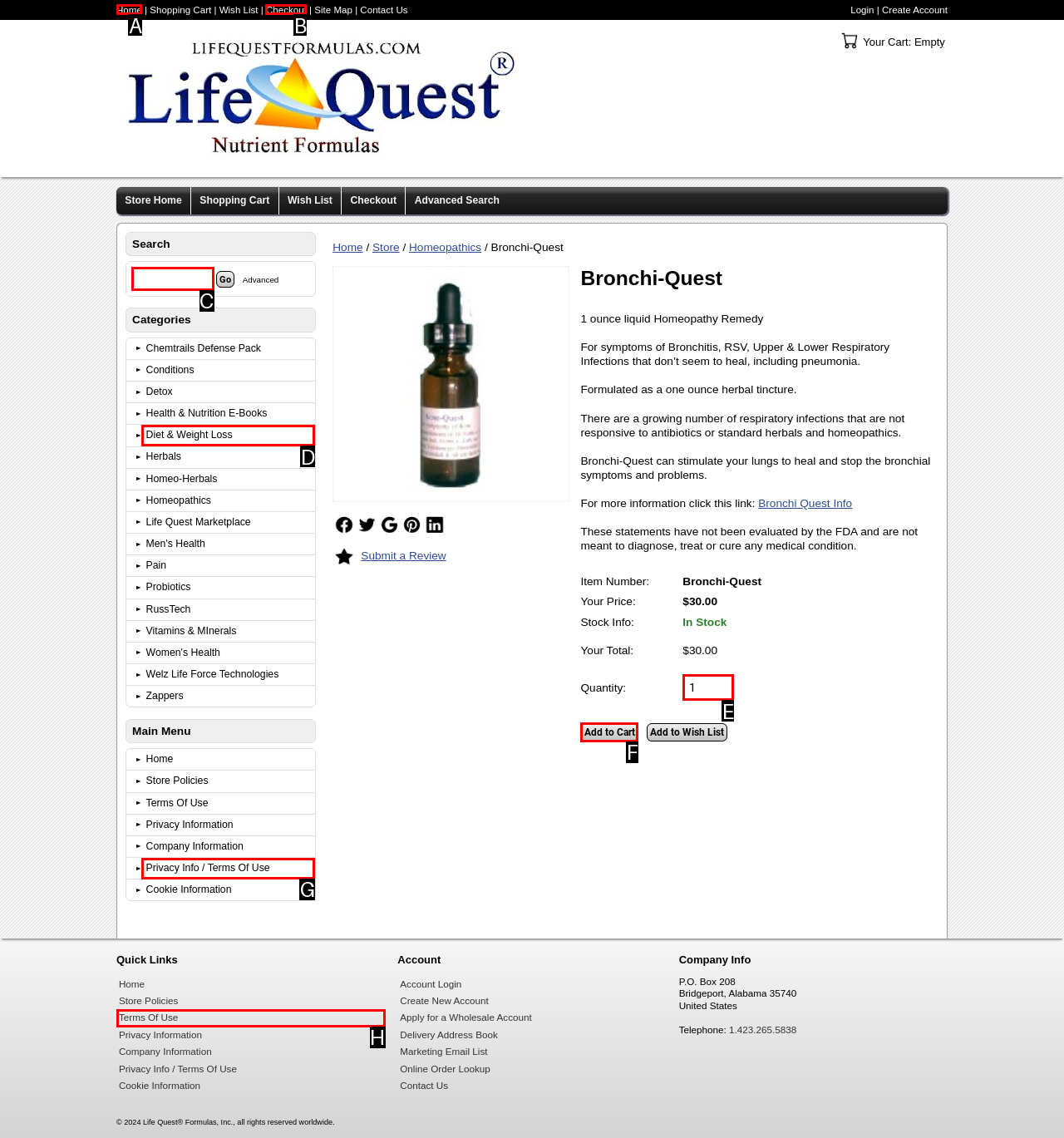From the available options, which lettered element should I click to complete this task: Search for products?

C